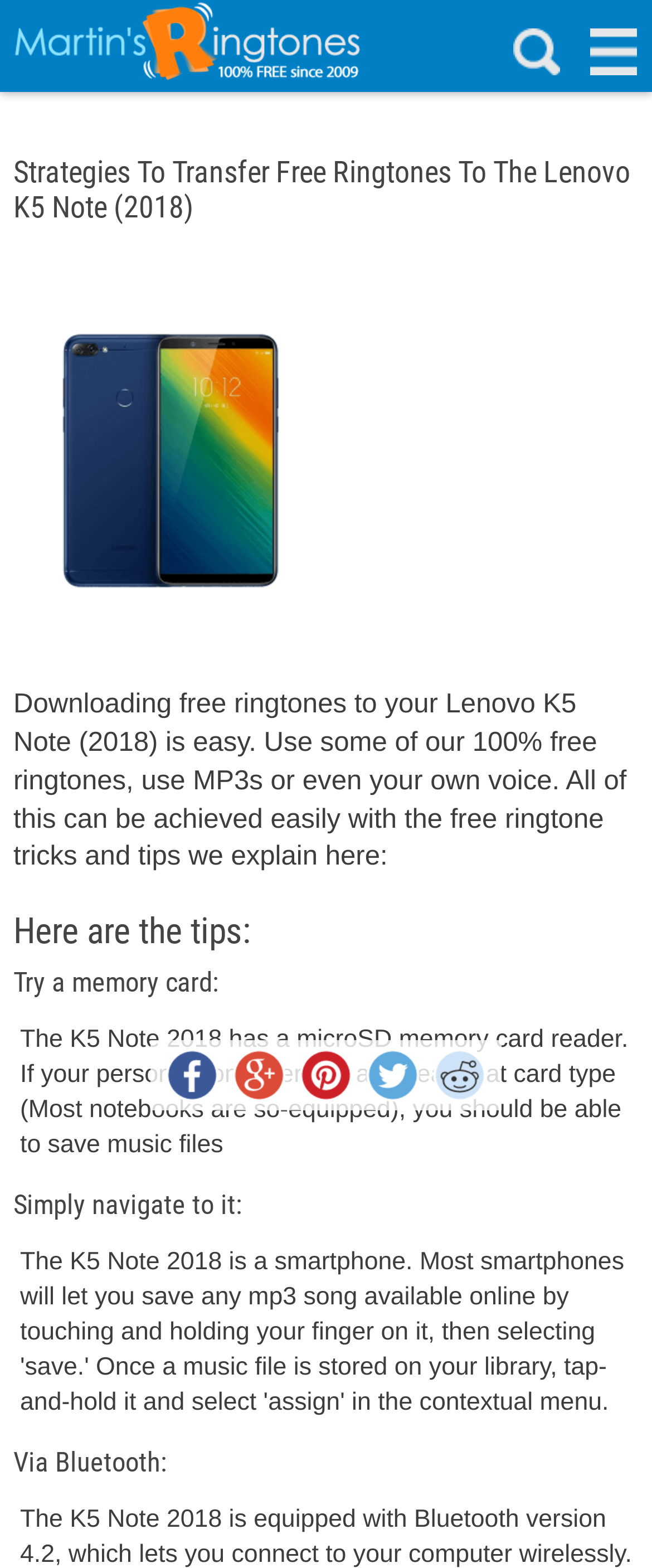Use a single word or phrase to answer the following:
What is the position of the image of the Lenovo K5 Note 2018?

Left side